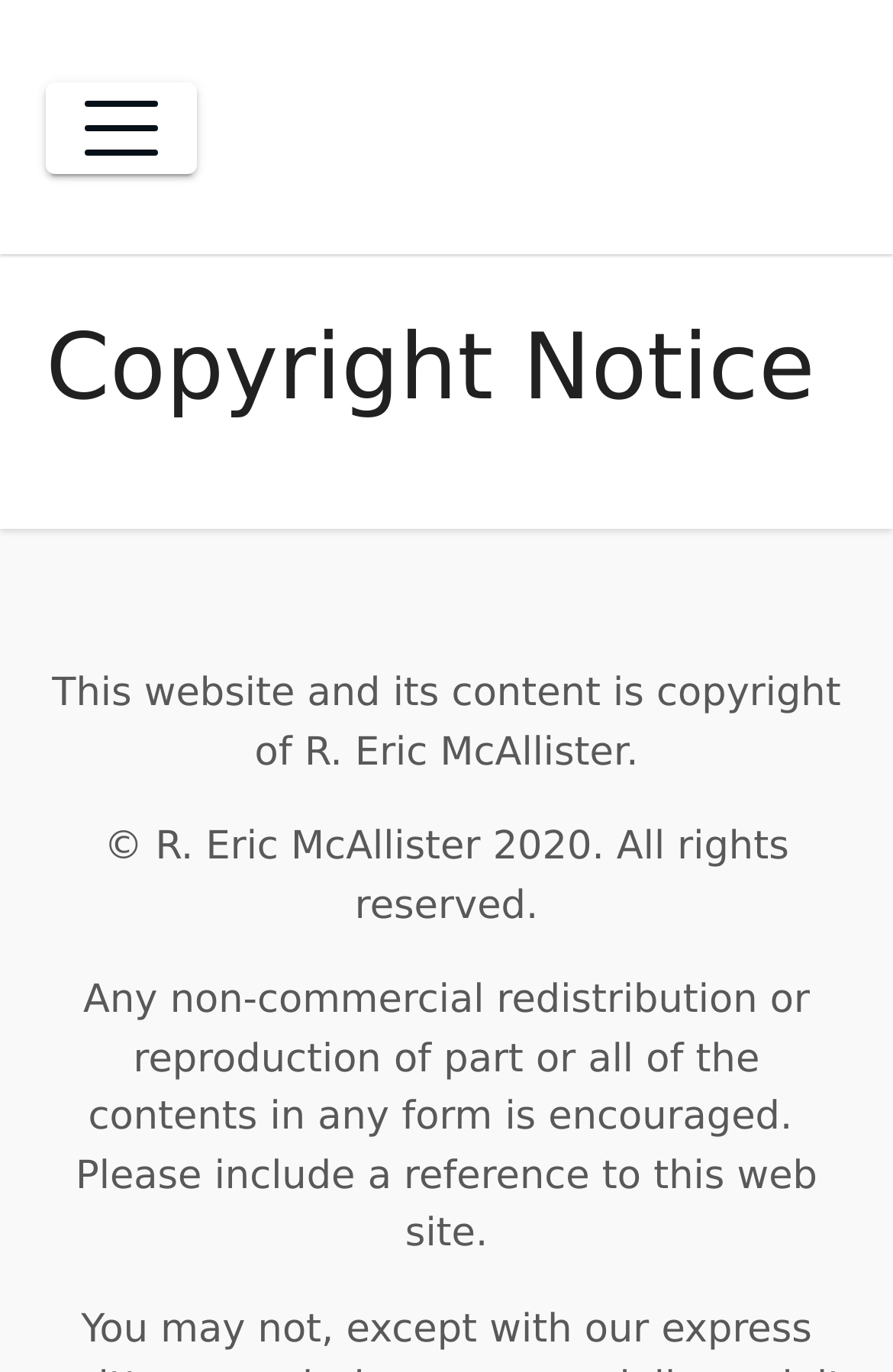Using the provided element description, identify the bounding box coordinates as (top-left x, top-left y, bottom-right x, bottom-right y). Ensure all values are between 0 and 1. Description: Photography

None